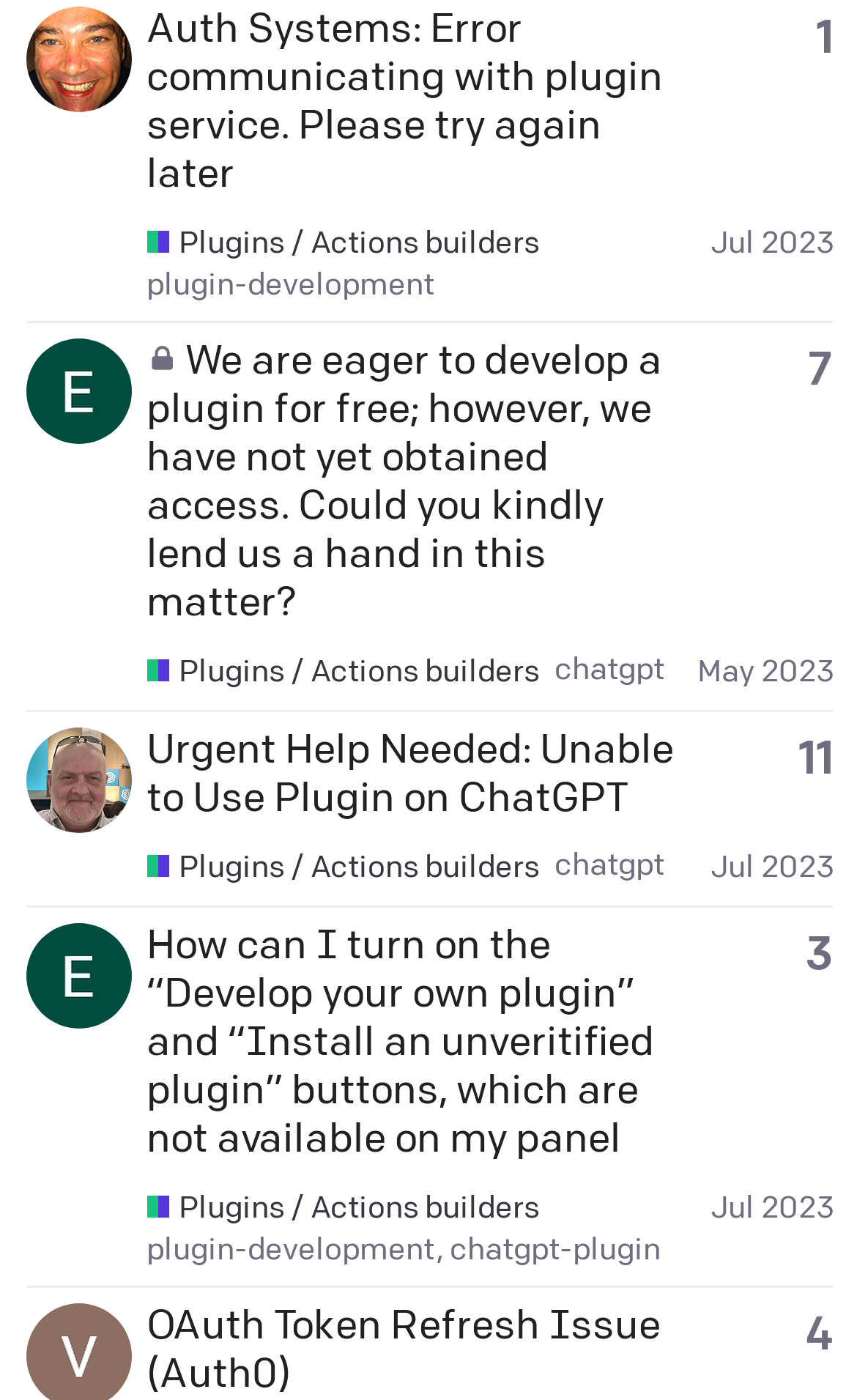Please identify the bounding box coordinates of the element that needs to be clicked to execute the following command: "Read topic about Auth Systems error". Provide the bounding box using four float numbers between 0 and 1, formatted as [left, top, right, bottom].

[0.171, 0.003, 0.774, 0.143]